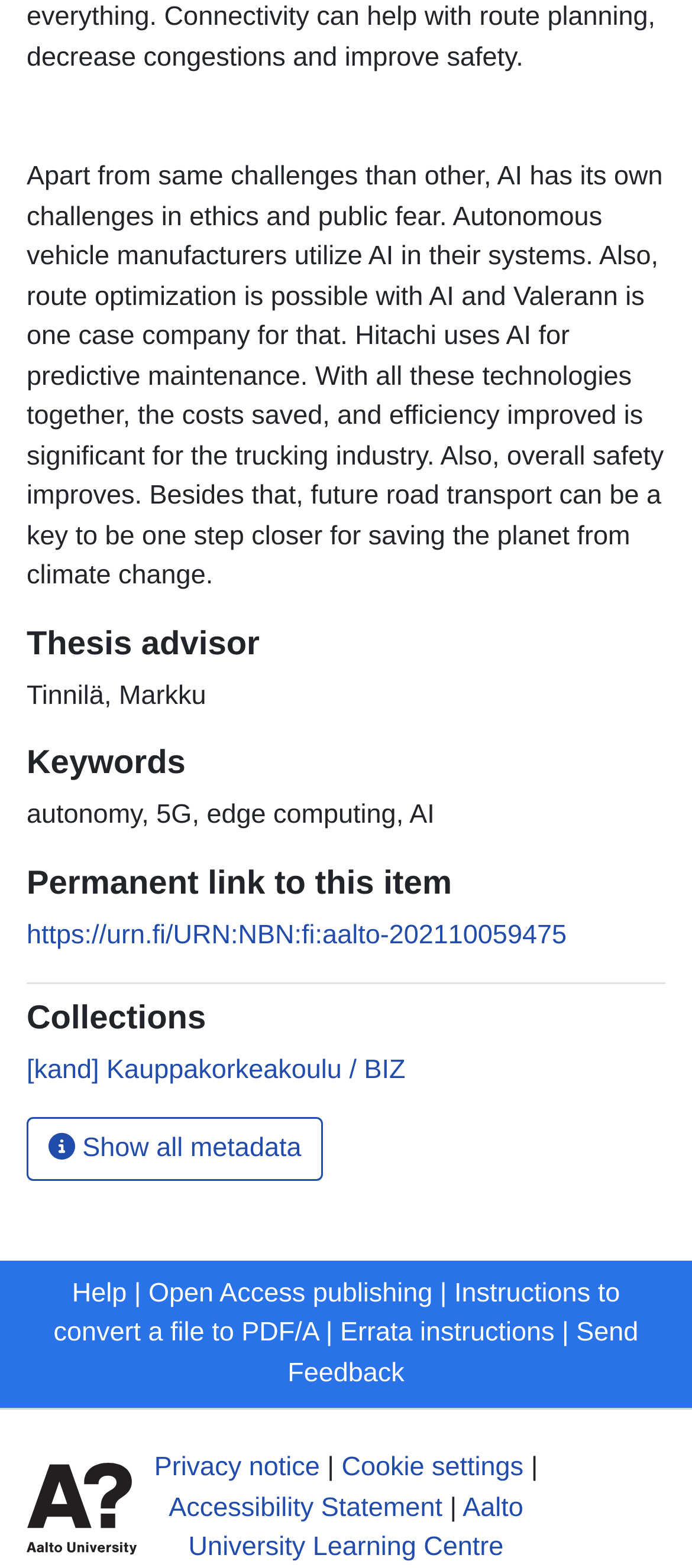Give a concise answer of one word or phrase to the question: 
What is the collection of this item?

Kauppakorkeakoulu / BIZ